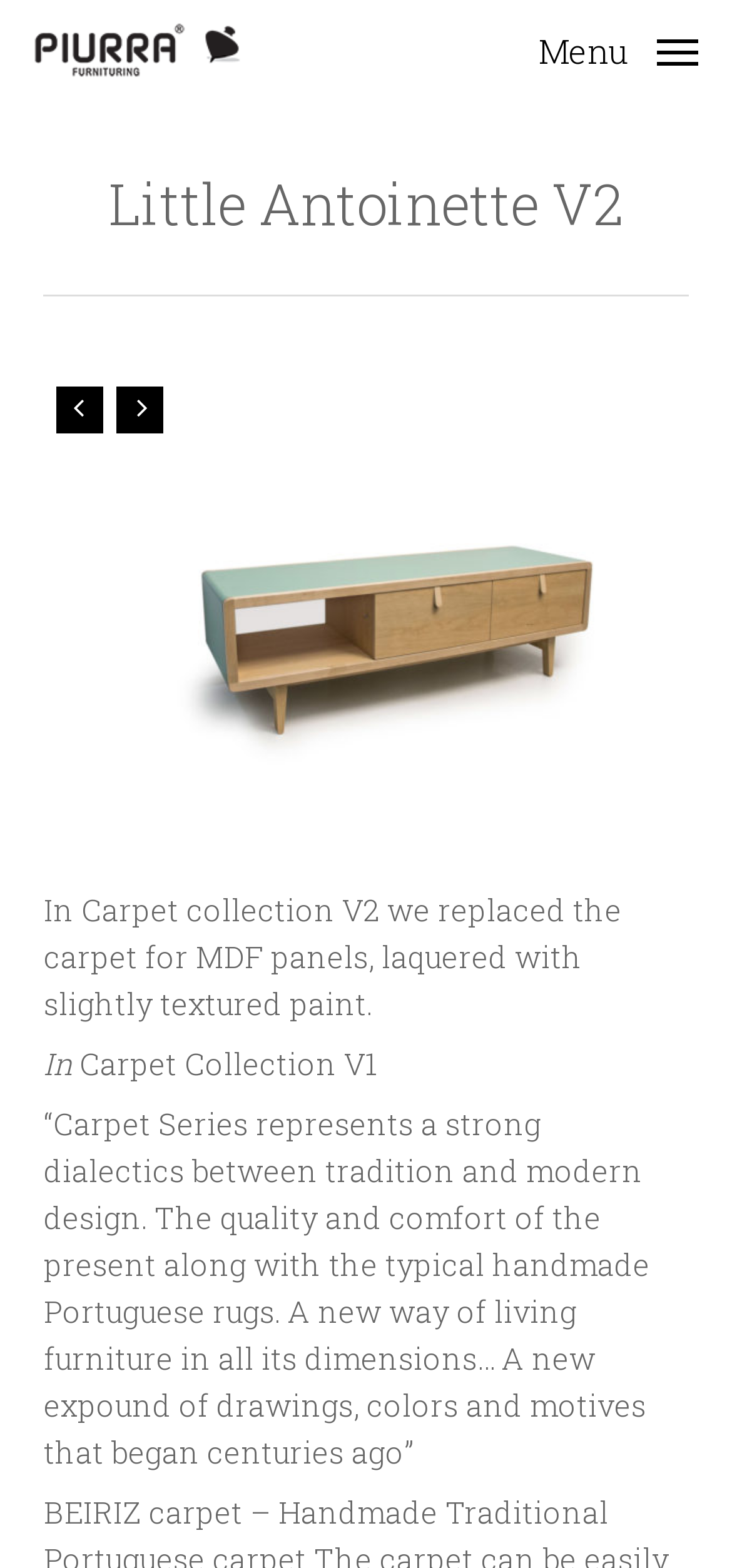Give a one-word or short-phrase answer to the following question: 
How many images are on the webpage?

12